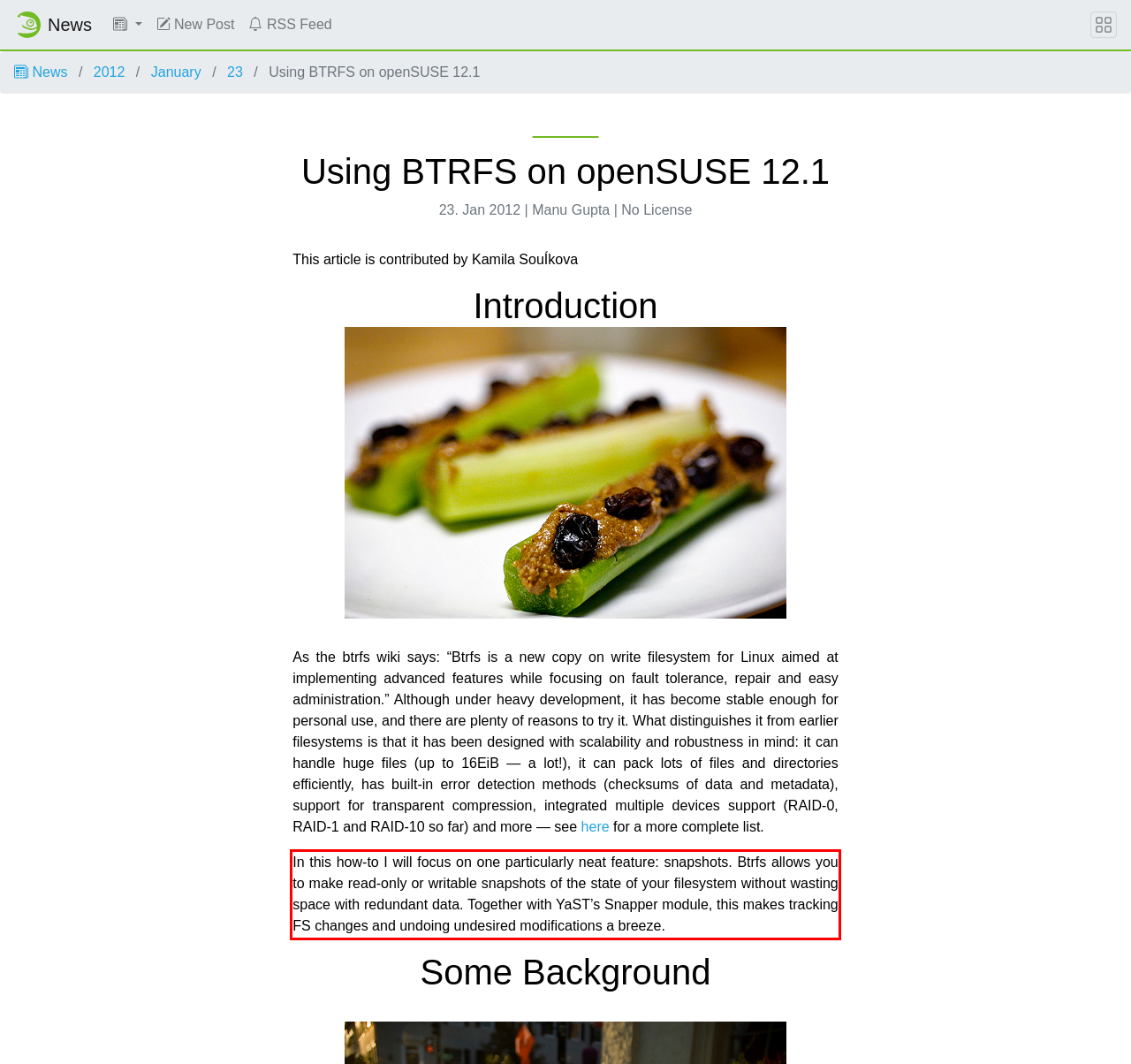Given a screenshot of a webpage with a red bounding box, please identify and retrieve the text inside the red rectangle.

In this how-to I will focus on one particularly neat feature: snapshots. Btrfs allows you to make read-only or writable snapshots of the state of your filesystem without wasting space with redundant data. Together with YaST’s Snapper module, this makes tracking FS changes and undoing undesired modifications a breeze.